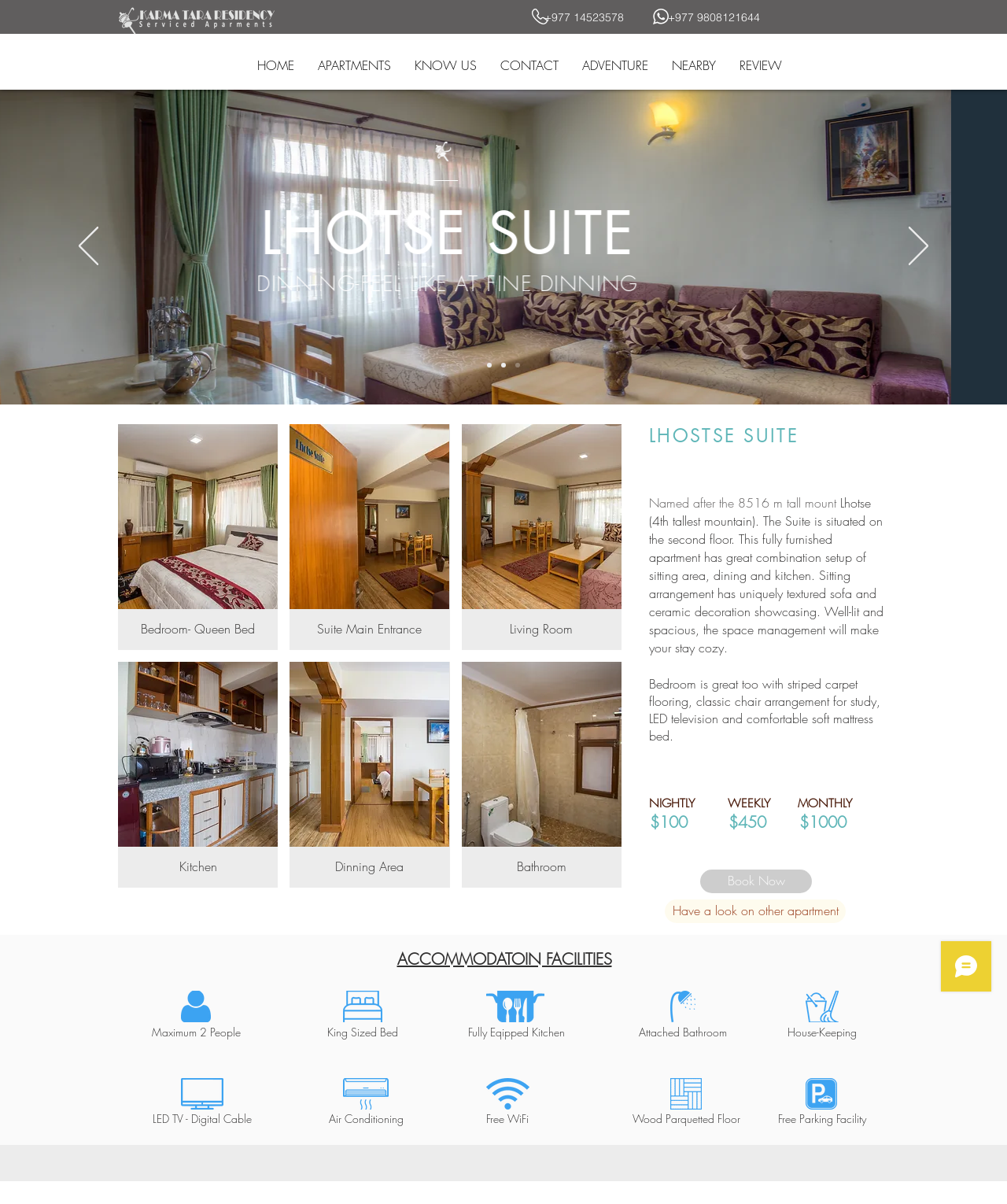What is the name of the suite?
Based on the image, answer the question with a single word or brief phrase.

Lhotse Suite